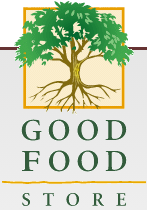Describe all the aspects of the image extensively.

The image features the logo of the Good Food Store, an establishment based in Missoula, Montana. The logo prominently displays a stylized tree, symbolizing growth and nourishment, which is situated above the text "GOOD FOOD STORE." The design employs a combination of earthy colors, reflecting an emphasis on natural and wholesome products. This logo is central to the store’s branding, conveying a commitment to providing quality food choices and a connection to nature. The overall aesthetic suggests an inviting and health-conscious shopping experience.